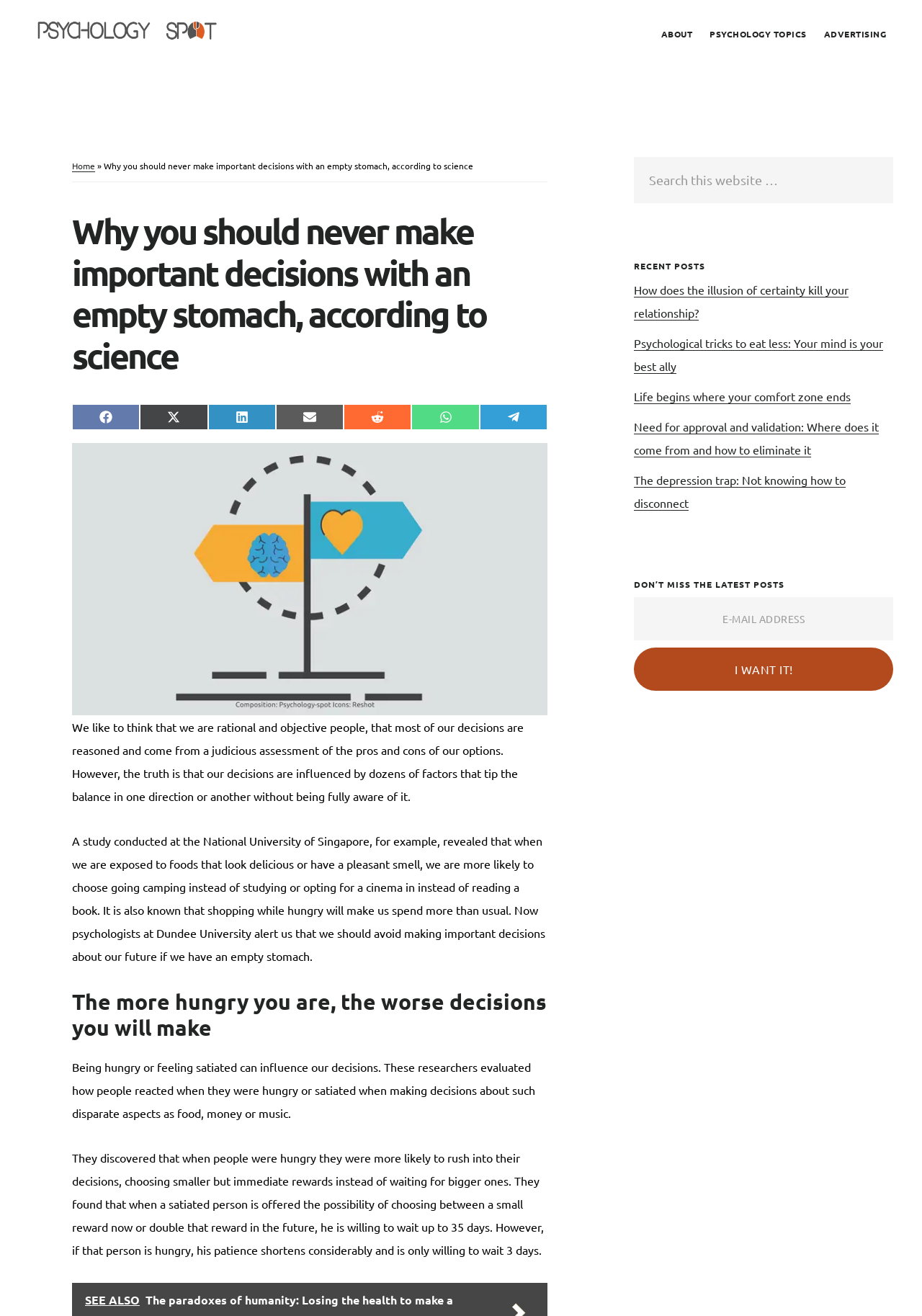Carefully examine the image and provide an in-depth answer to the question: What is the topic of this article?

The topic of this article is hedonic homeostasis, which is related to the concept of making important decisions while hungry. The article discusses how hunger can affect our decision-making process and provides examples of studies that support this idea.